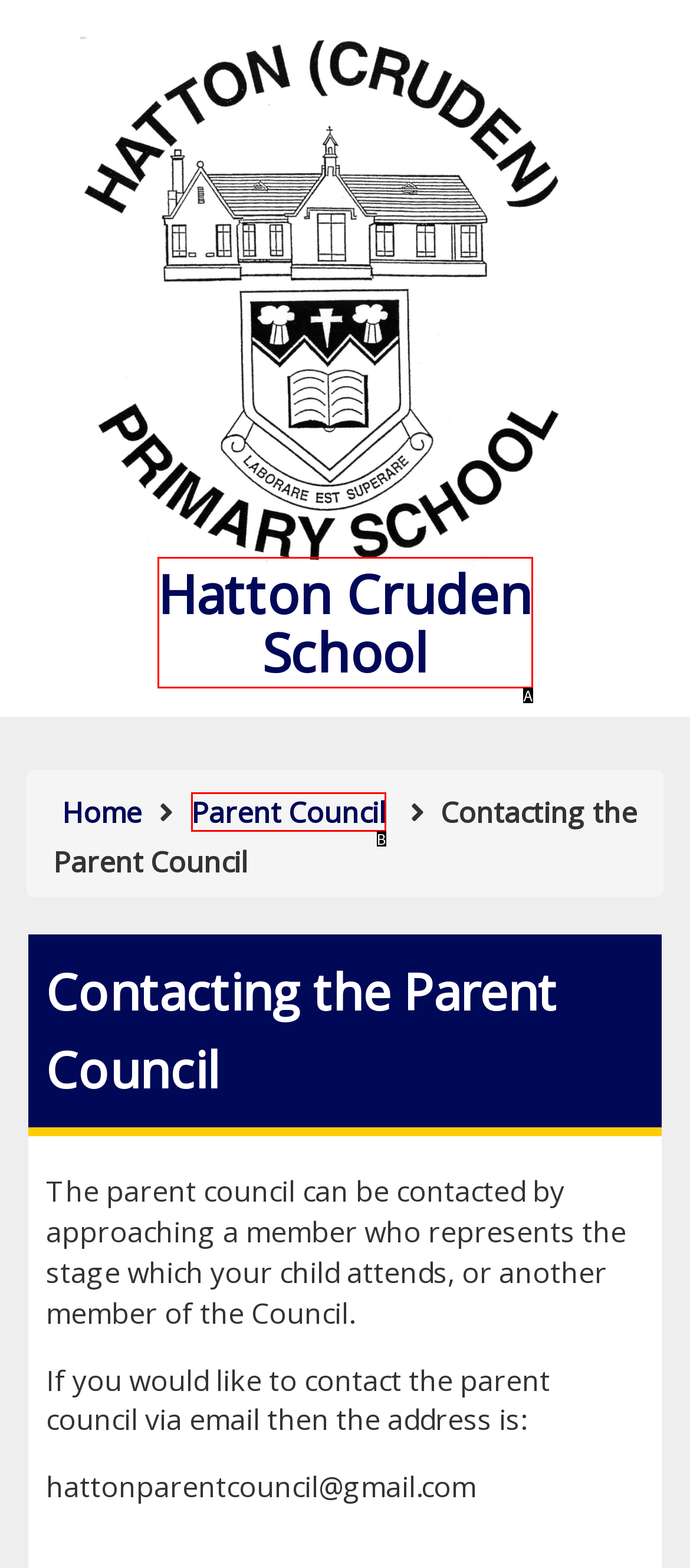Please select the letter of the HTML element that fits the description: Hatton Cruden School. Answer with the option's letter directly.

A